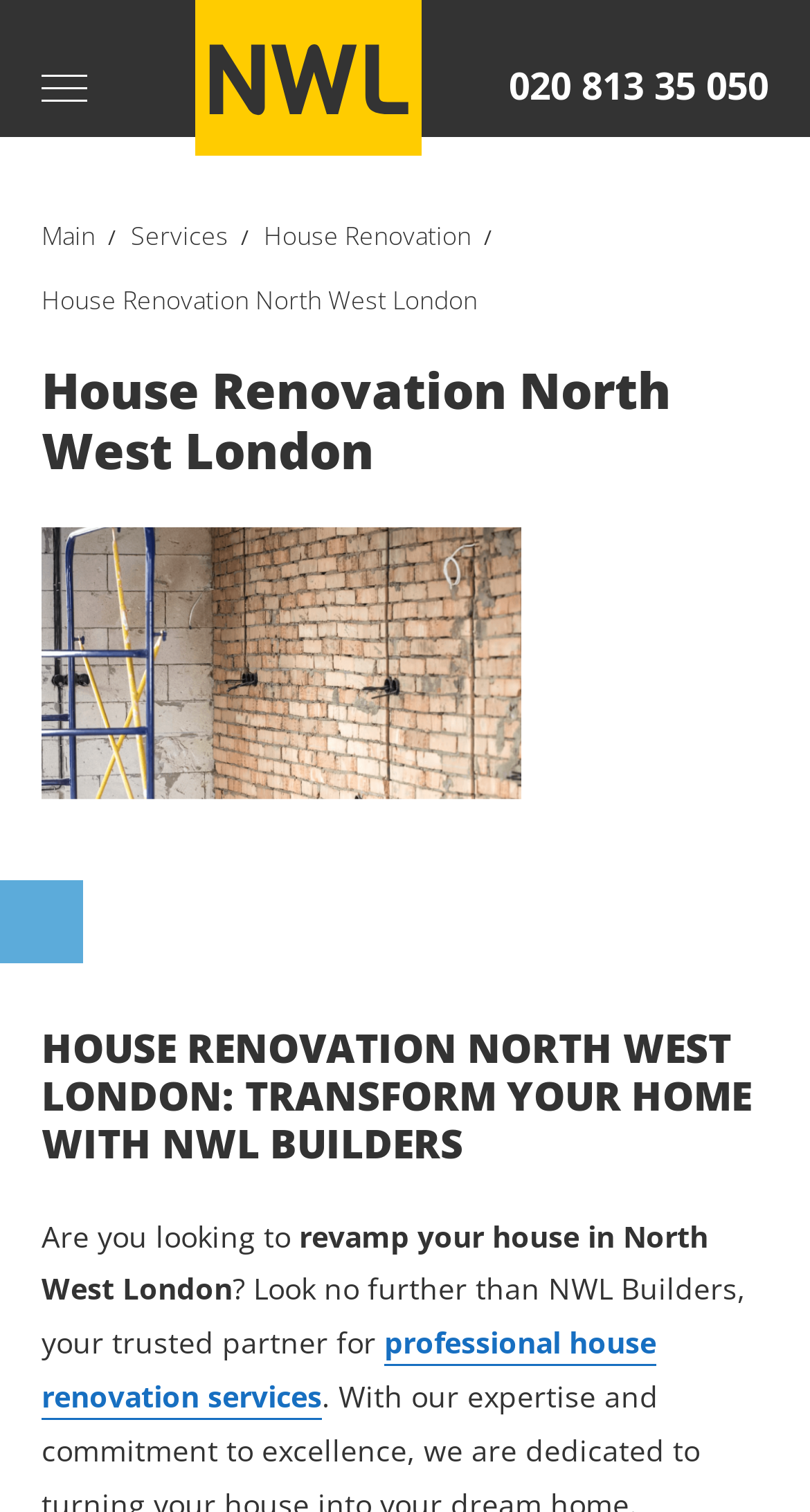What is the phone number of NWL Builders?
Based on the visual, give a brief answer using one word or a short phrase.

020 813 35 050